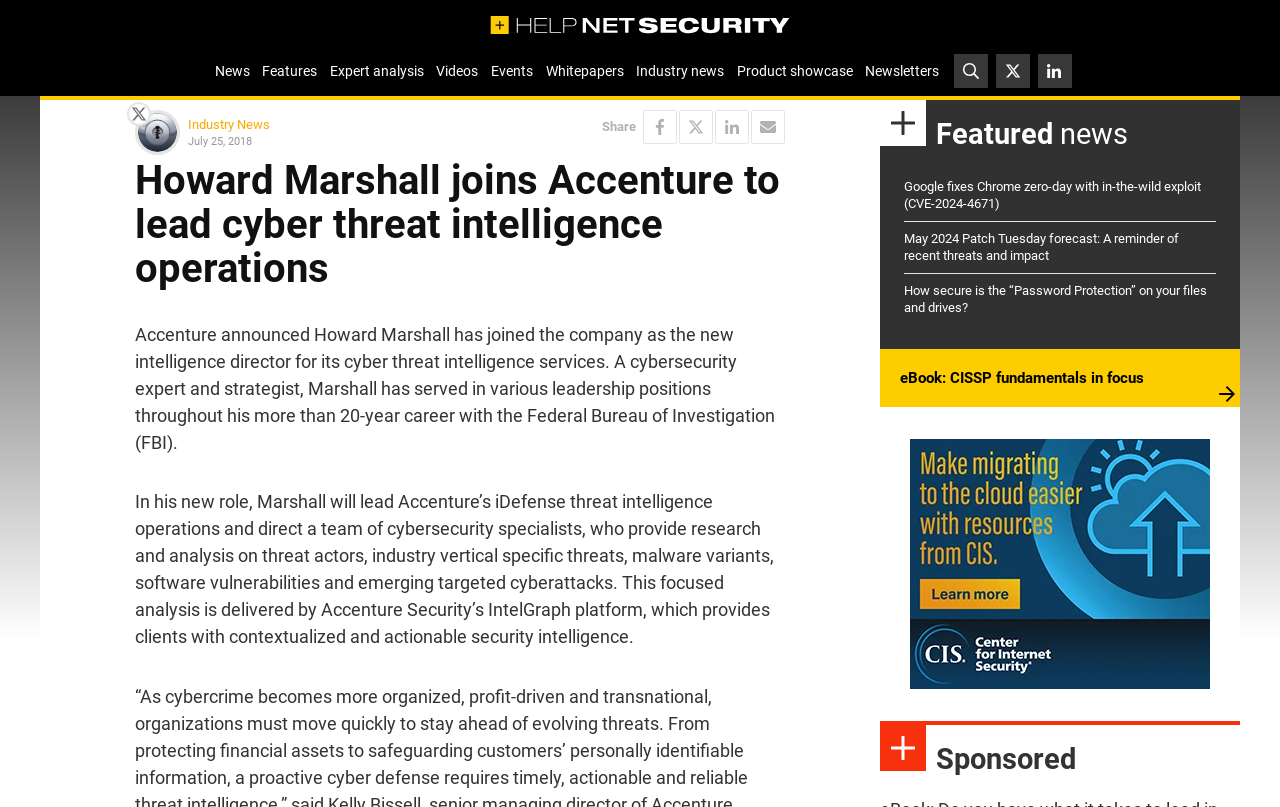Examine the image and give a thorough answer to the following question:
What is the company that Howard Marshall is joining?

The answer can be found in the heading 'Howard Marshall joins Accenture to lead cyber threat intelligence operations' and also in the StaticText 'Accenture announced Howard Marshall has joined the company as the new intelligence director for its cyber threat intelligence services.'